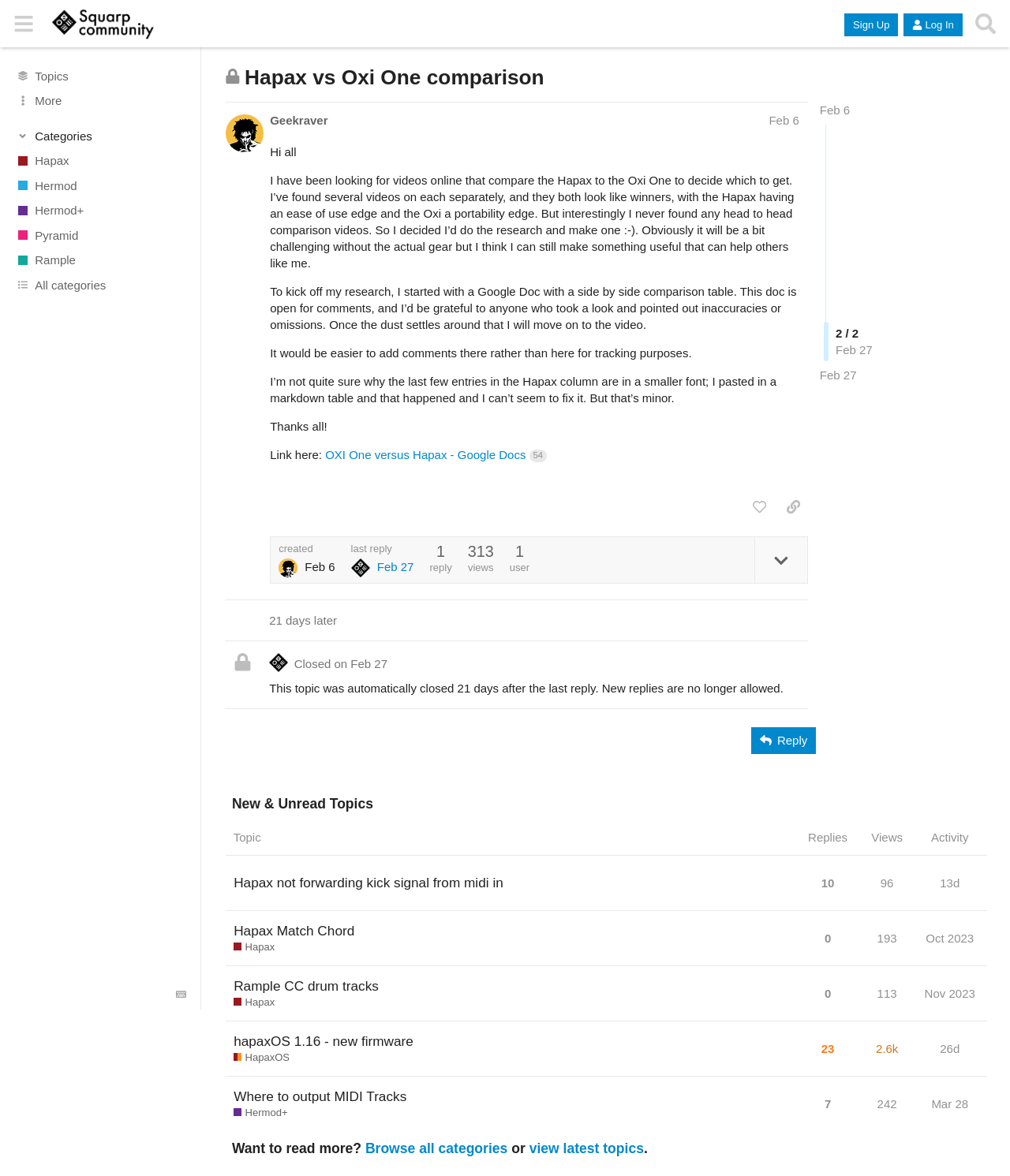Can you find the bounding box coordinates for the element to click on to achieve the instruction: "Click on the 'New & Unread Topics' button"?

[0.223, 0.675, 0.977, 0.962]